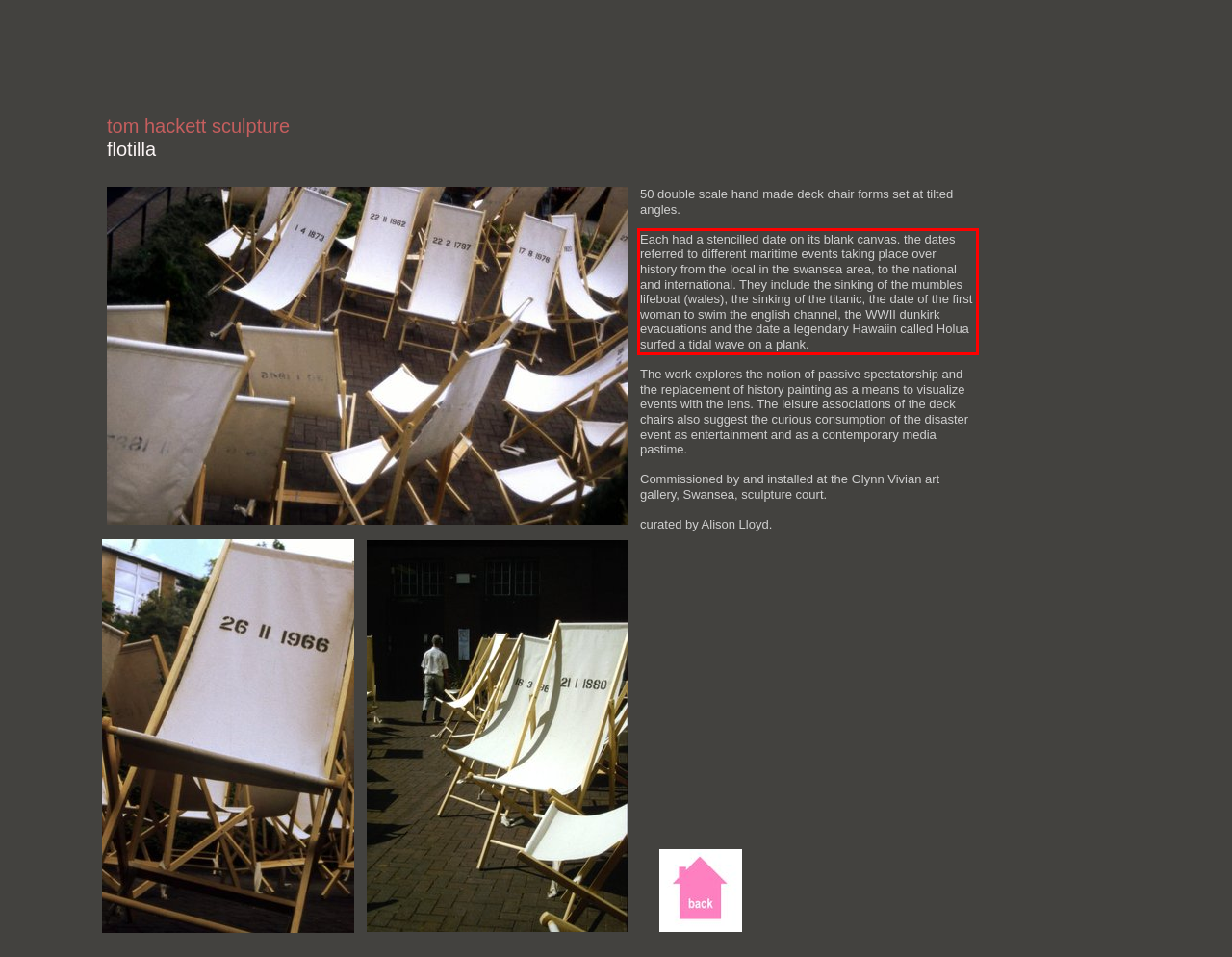You are provided with a screenshot of a webpage containing a red bounding box. Please extract the text enclosed by this red bounding box.

Each had a stencilled date on its blank canvas. the dates referred to different maritime events taking place over history from the local in the swansea area, to the national and international. They include the sinking of the mumbles lifeboat (wales), the sinking of the titanic, the date of the first woman to swim the english channel, the WWII dunkirk evacuations and the date a legendary Hawaiin called Holua surfed a tidal wave on a plank.